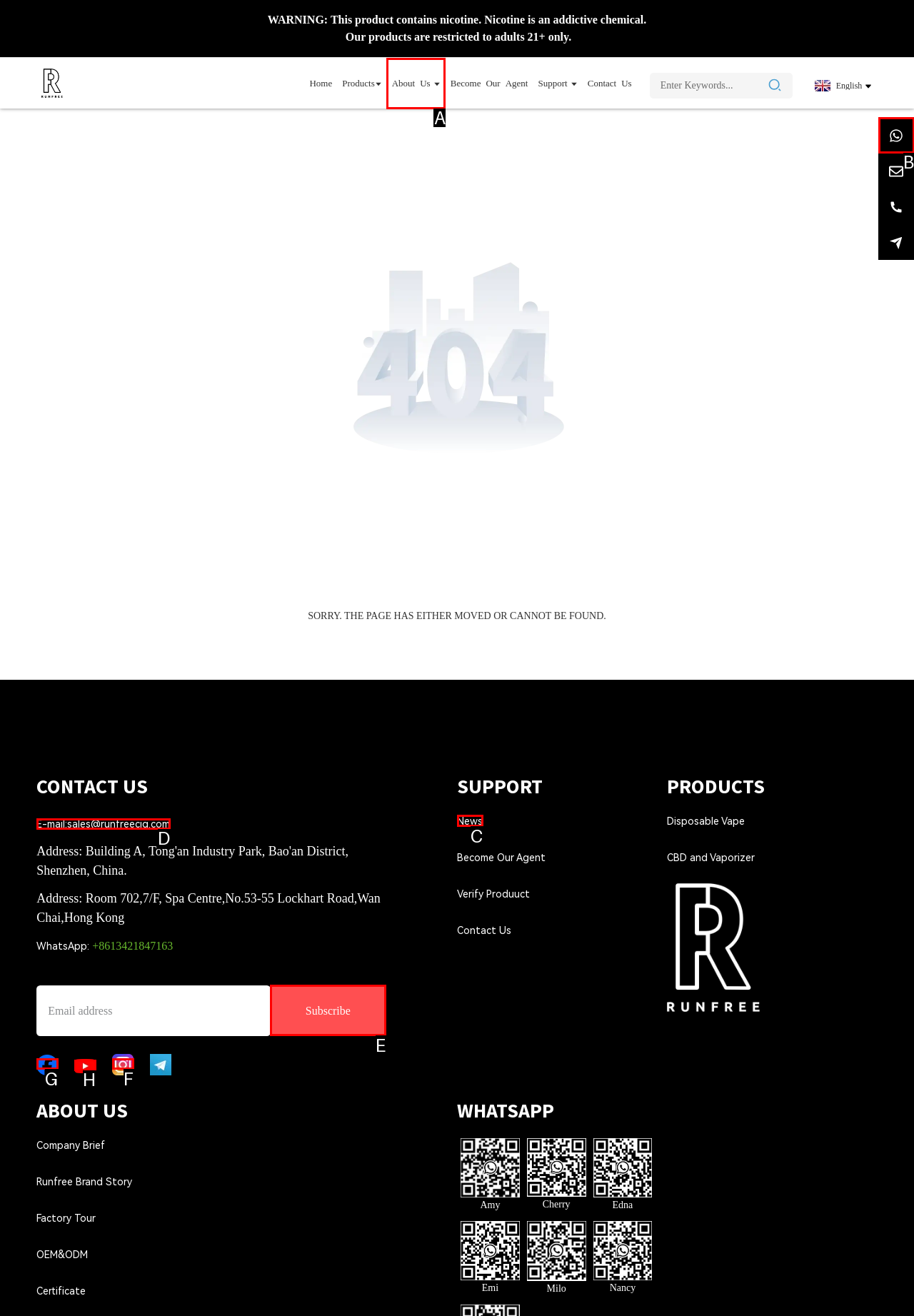Which option should you click on to fulfill this task: Contact Us via email? Answer with the letter of the correct choice.

D